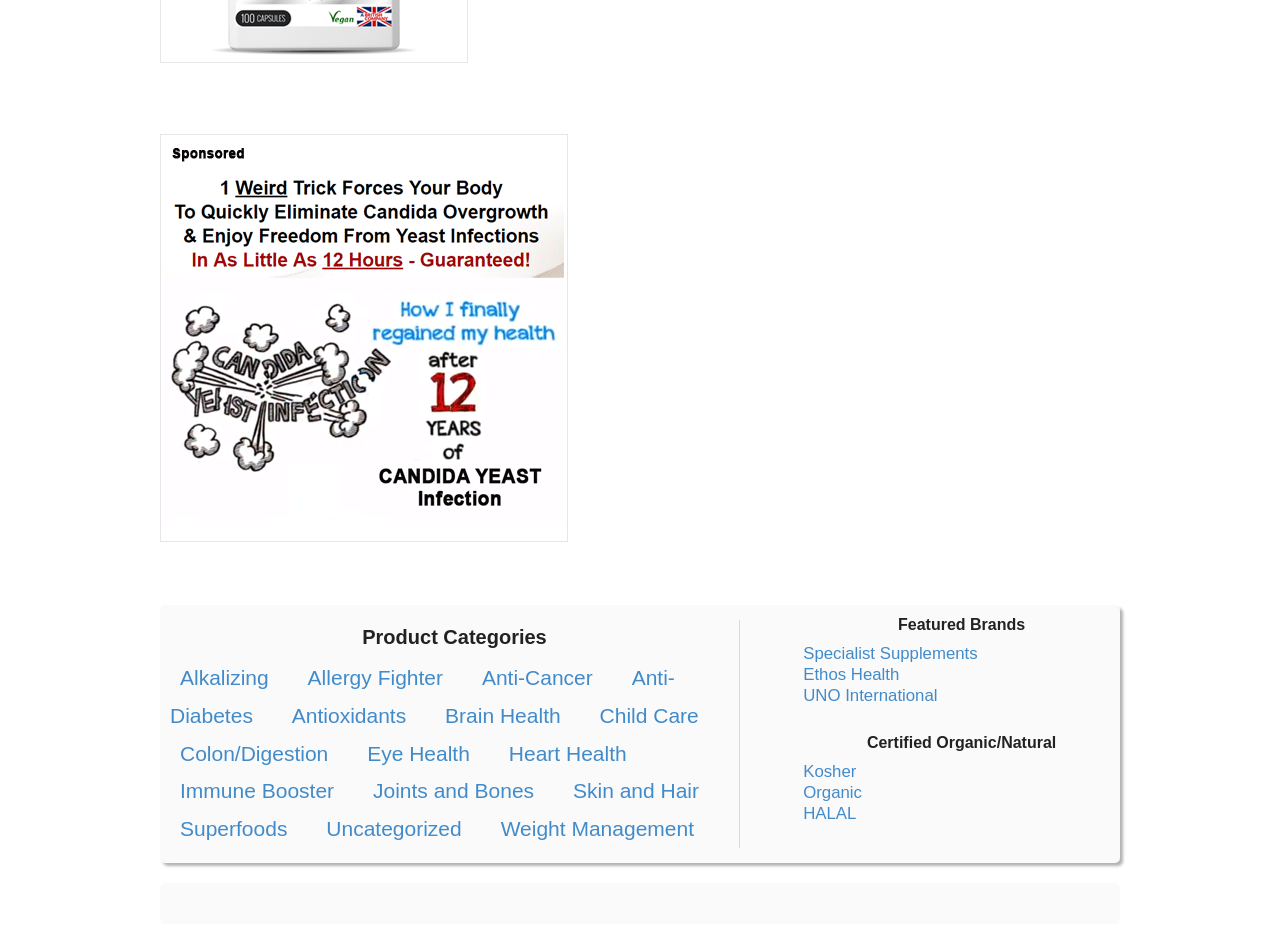What is the first product category listed?
Look at the image and answer the question with a single word or phrase.

Alkalizing